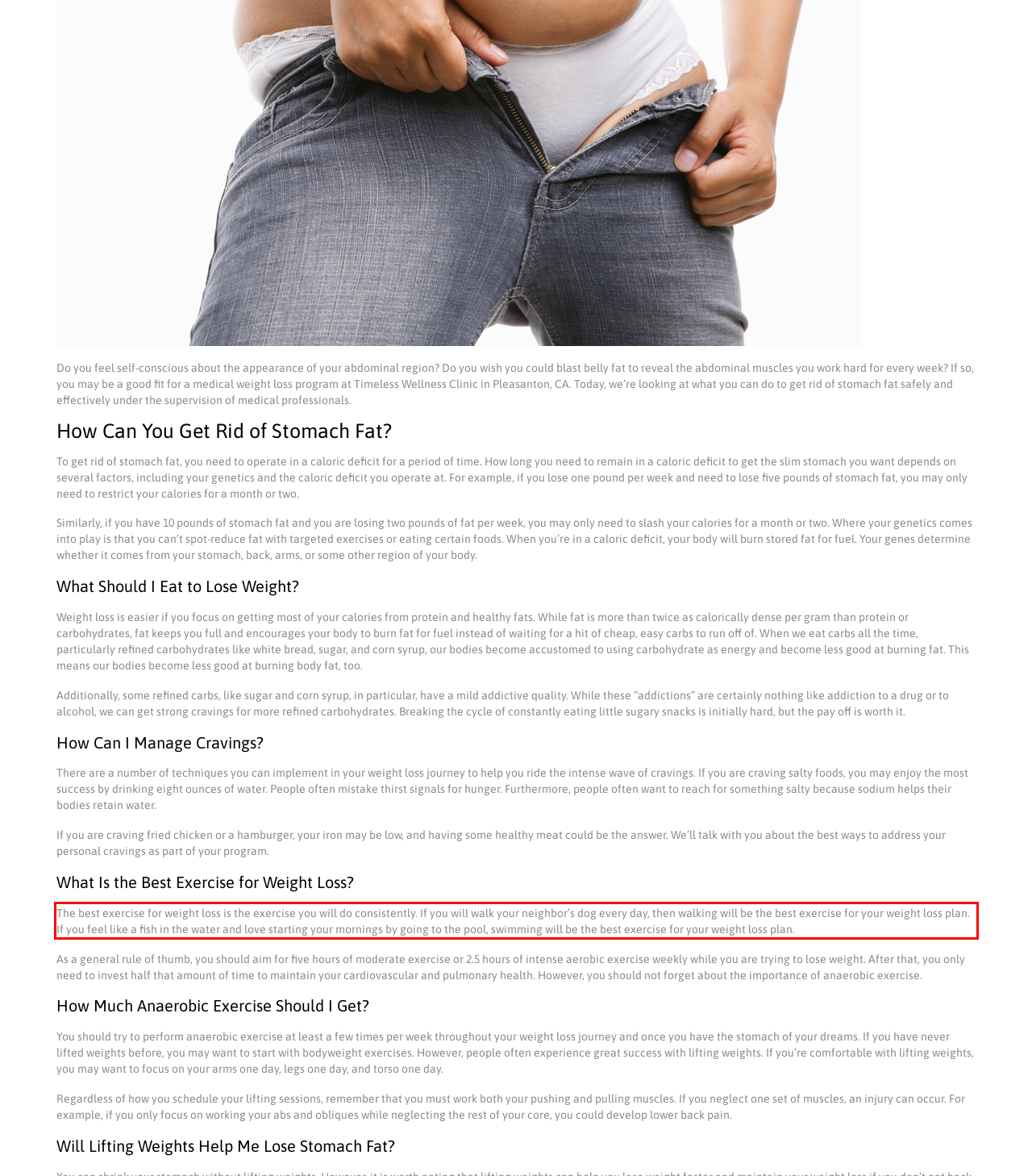Please identify the text within the red rectangular bounding box in the provided webpage screenshot.

The best exercise for weight loss is the exercise you will do consistently. If you will walk your neighbor’s dog every day, then walking will be the best exercise for your weight loss plan. If you feel like a fish in the water and love starting your mornings by going to the pool, swimming will be the best exercise for your weight loss plan.